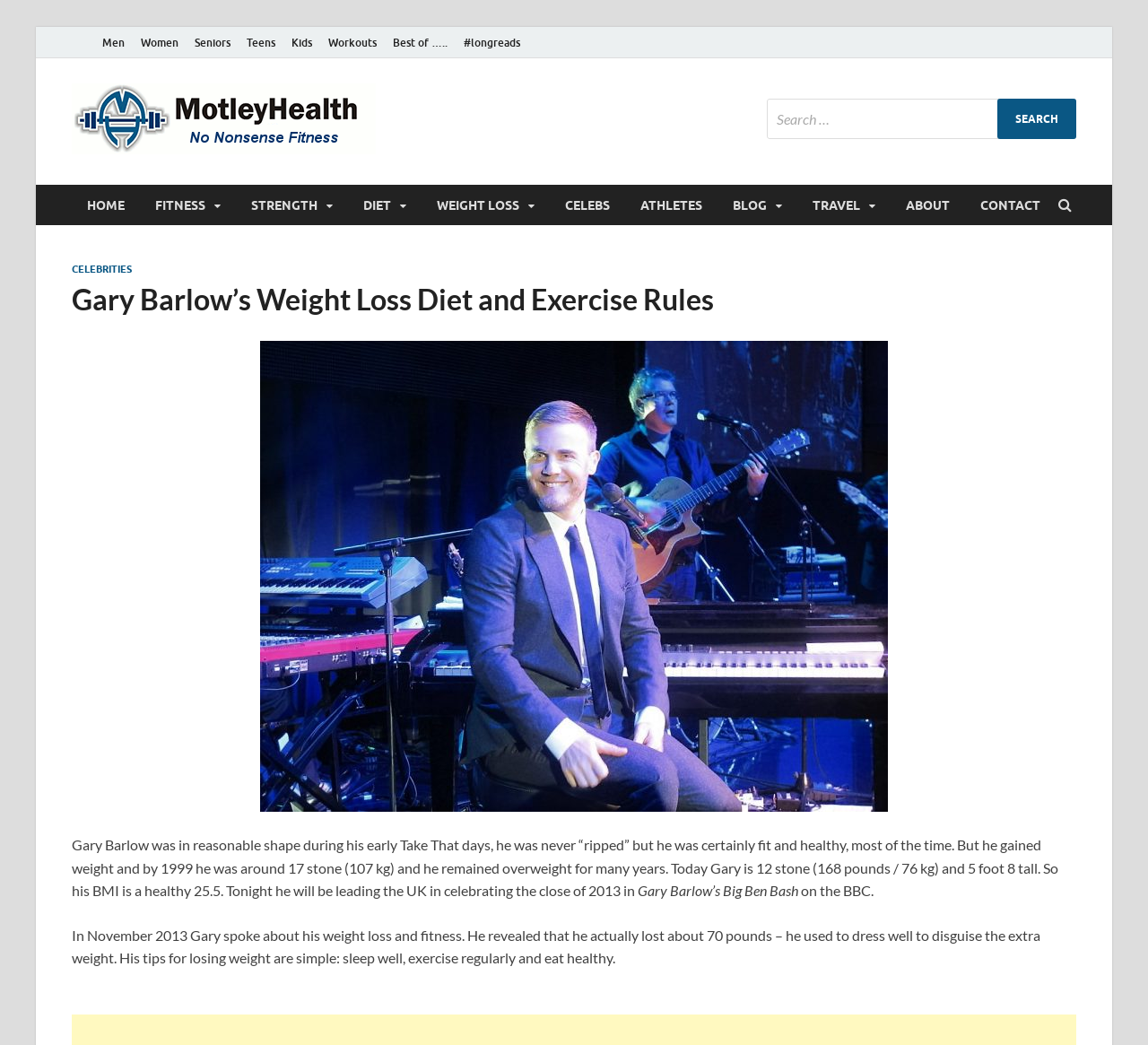Explain the webpage in detail, including its primary components.

The webpage is about Gary Barlow's weight loss diet and exercise rules. At the top, there are several links to different categories, including "Men", "Women", "Seniors", "Teens", "Kids", "Workouts", and "Best of ….". These links are aligned horizontally and take up the top portion of the page.

Below these links, there is a logo of "MotleyHealth" with a link to the website, accompanied by an image of the logo. To the right of the logo, there is a link to "MotleyHealth" again, followed by a static text "No Nonsense Fitness".

On the right side of the page, there is a search bar with a button labeled "Search". Above the search bar, there is a complementary section with no text.

The main content of the page starts with a header section that includes links to various categories, such as "HOME", "FITNESS", "STRENGTH", "DIET", "WEIGHT LOSS", "CELEBS", "ATHLETES", "BLOG", "TRAVEL", and "ABOUT". These links are aligned horizontally and take up a significant portion of the page.

Below the header section, there is a large heading that reads "Gary Barlow’s Weight Loss Diet and Exercise Rules". Below the heading, there is an image of Gary Barlow in concert.

The main article starts below the image, with a static text that describes Gary Barlow's weight loss journey. The text is divided into several paragraphs, with the first paragraph describing Gary's weight gain and loss. The second paragraph mentions Gary's current weight and height, and his BMI. The third paragraph talks about Gary's weight loss tips, which include sleeping well, exercising regularly, and eating healthy.

At the bottom of the page, there are two more static texts, one mentioning Gary Barlow's Big Ben Bash and another mentioning his interview on the BBC.